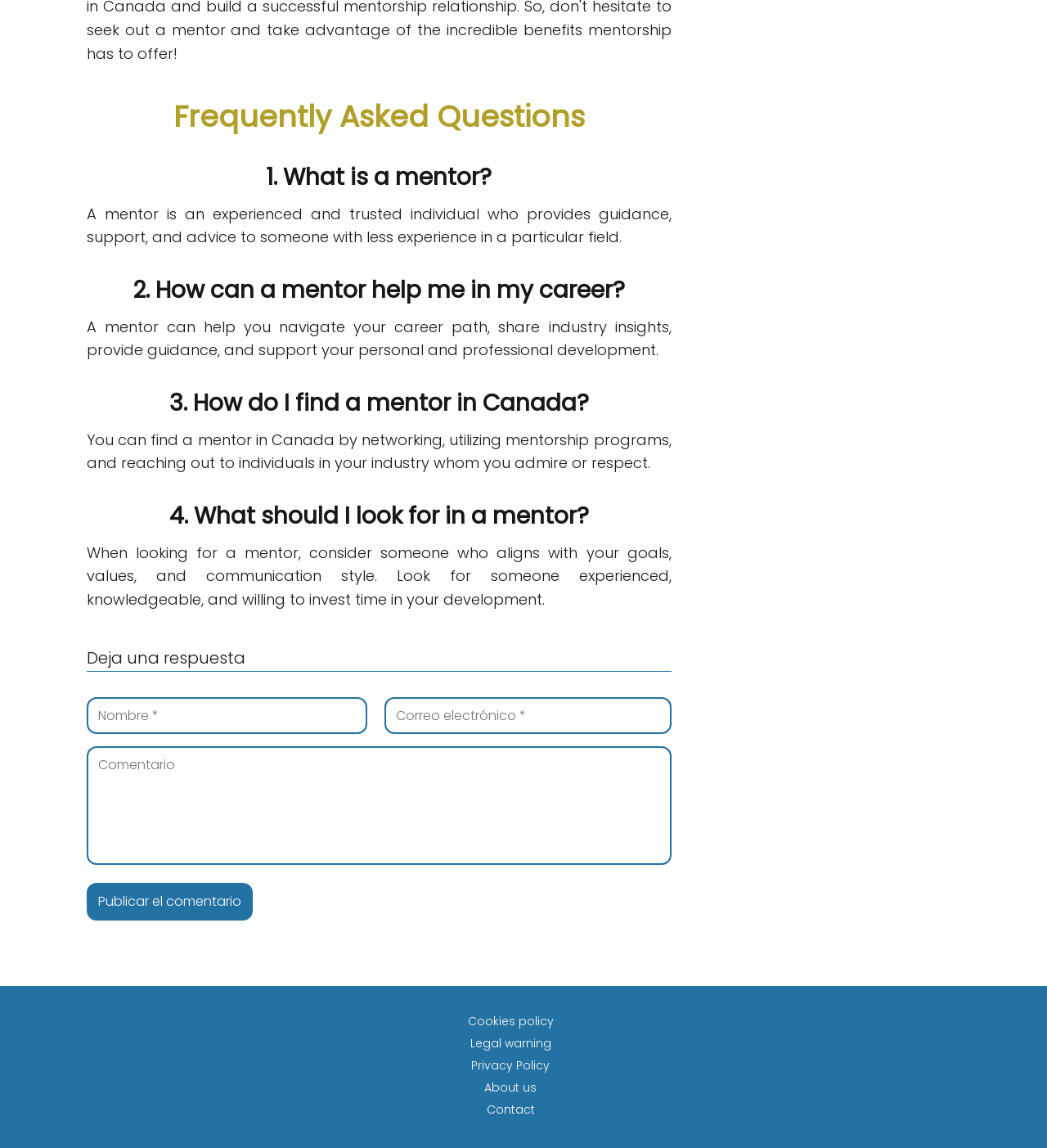What is the last FAQ about?
Refer to the screenshot and respond with a concise word or phrase.

What to look for in a mentor